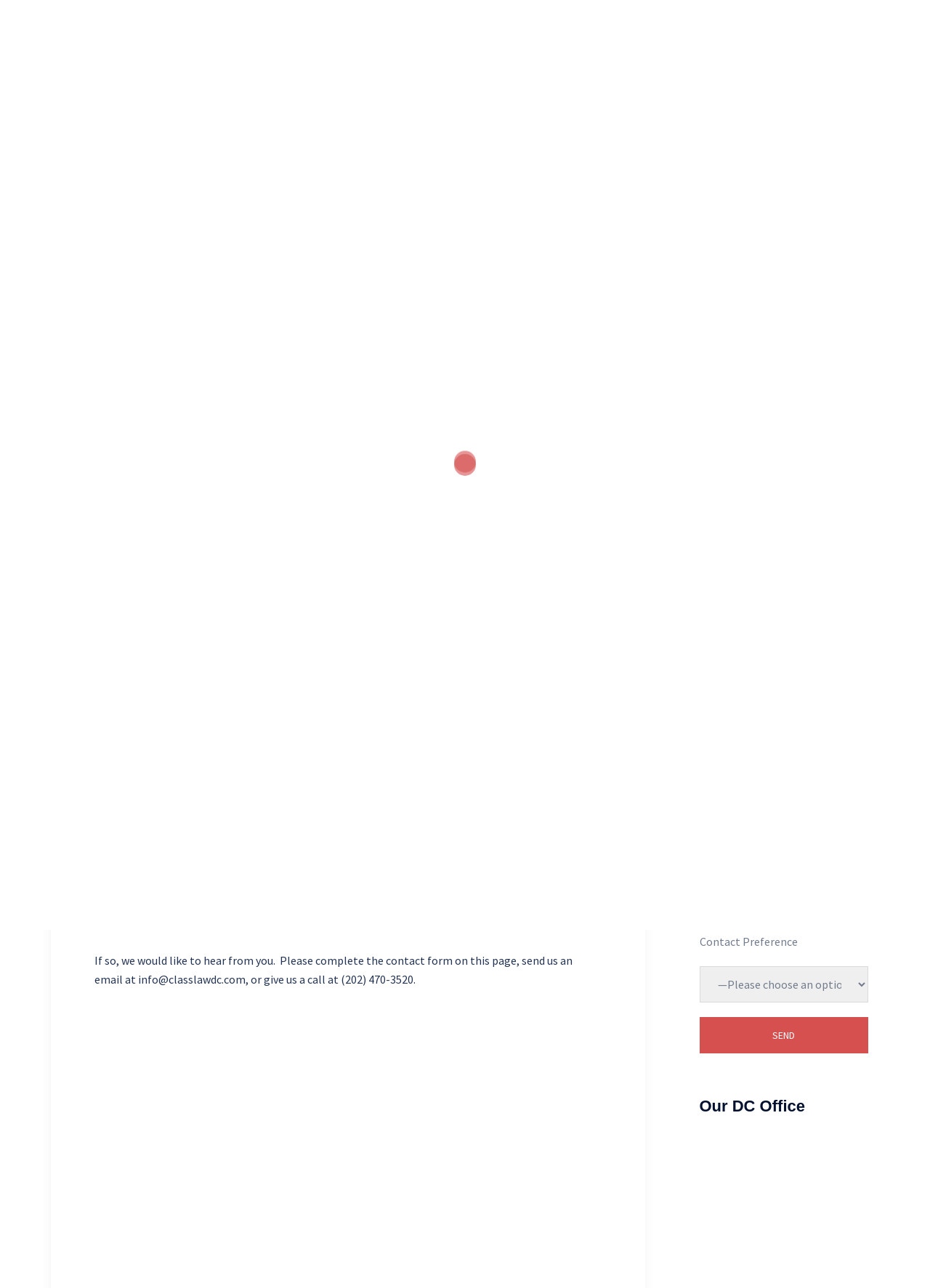Construct a comprehensive description capturing every detail on the webpage.

This webpage is about a data breach notification from Acorn Financial Services and is hosted by Migliaccio & Rathod LLP, a law firm. At the top of the page, there is a link to Migliaccio & Rathod LLP, accompanied by an image of the law firm's logo. Below this, there are several links to different sections of the website, including "Home", "Class Action Settlements & More", "Our Practice", "News and Investigations", "Our Team", and "Contact Us".

The main content of the page is divided into two sections. The first section has a heading "Acorn Financial Services Data Breach" and provides information about the data breach, including the date it was discovered and the types of information that were stolen. There are also several social media sharing buttons below this section.

The second section is a contact form where users can input their information and send a message to the law firm. The form includes fields for the user's name, email, phone number, subject, and message. There is also an option to opt-in to a newsletter and select a contact preference.

To the right of the main content, there is a search bar and a heading "Contact Us" above a contact form. Below this, there is a heading "Our DC Office" and an iframe that likely contains a map or other information about the law firm's office.

Overall, the webpage is focused on providing information about the Acorn Financial Services data breach and allowing users to contact Migliaccio & Rathod LLP for more information or to report being affected by the breach.